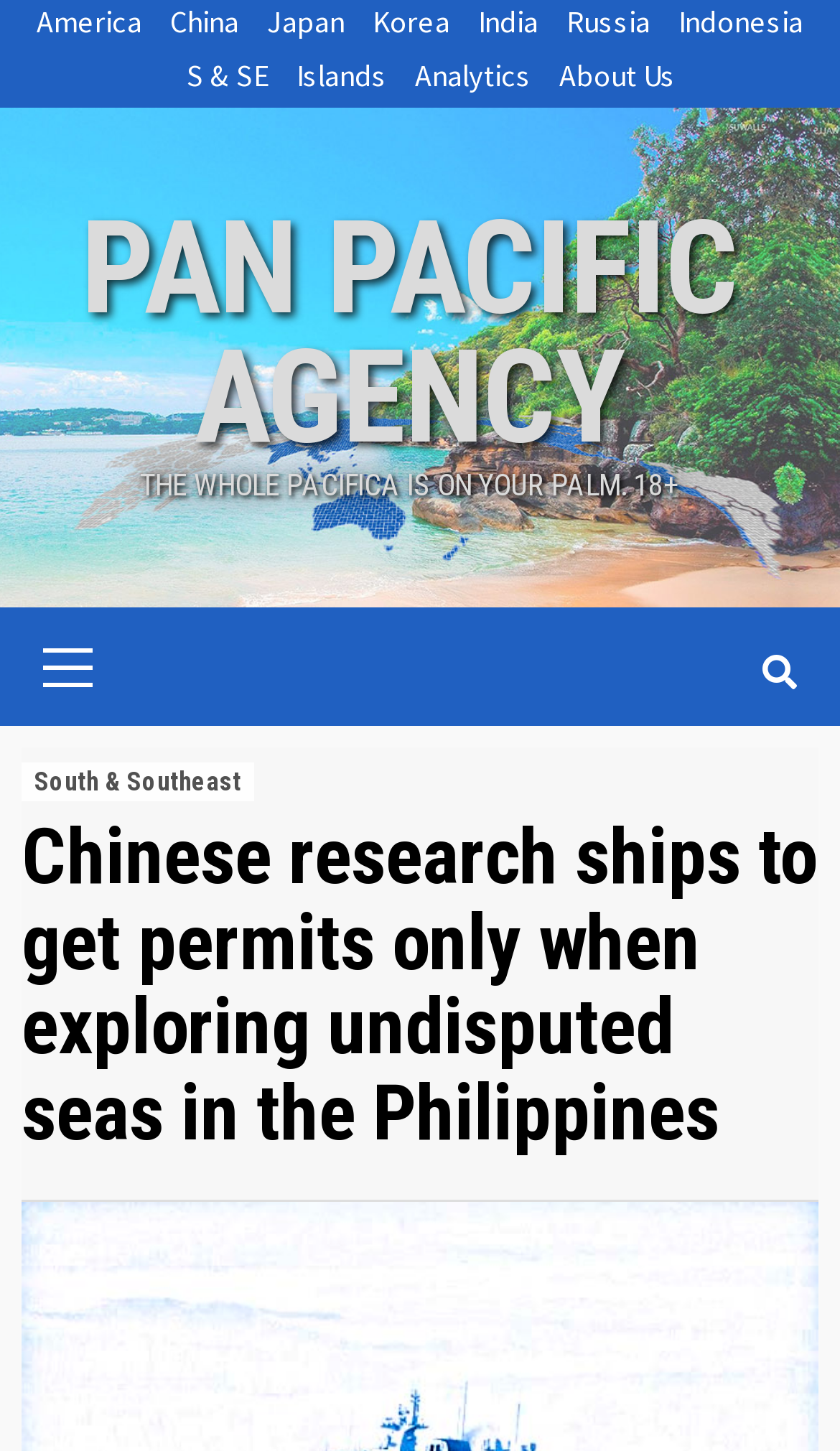Please identify the bounding box coordinates of the area that needs to be clicked to fulfill the following instruction: "Visit PAN PACIFIC AGENCY."

[0.096, 0.132, 0.878, 0.327]